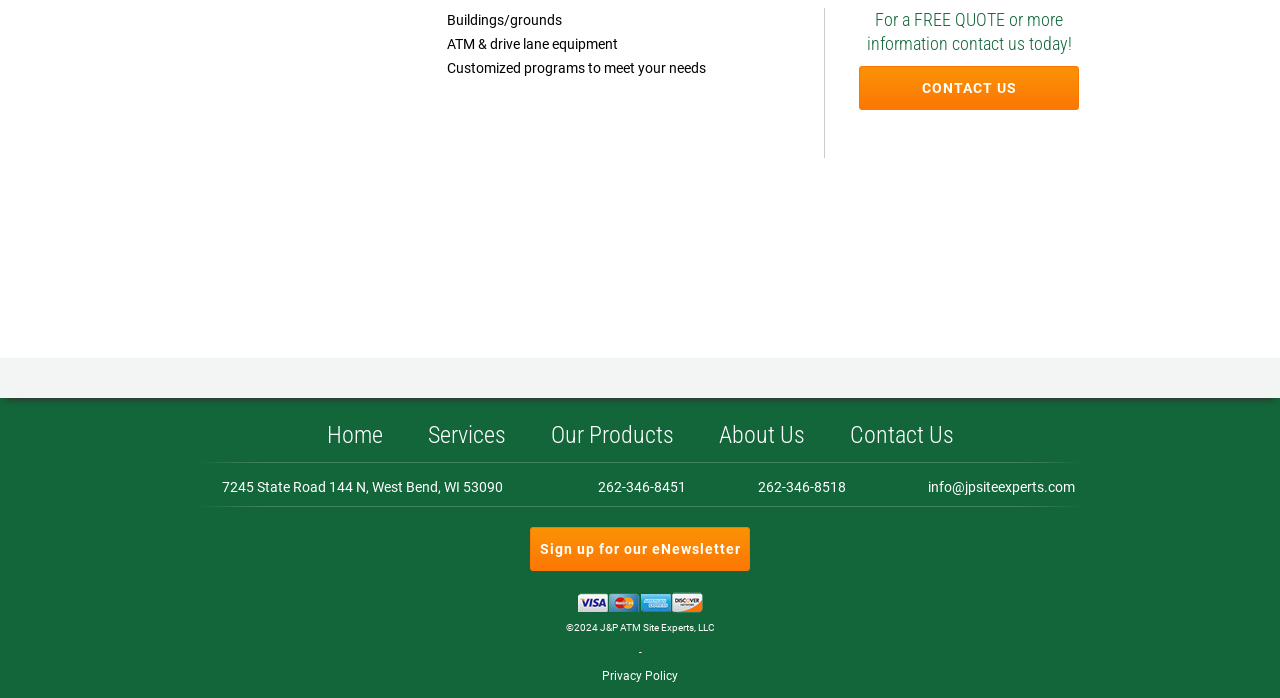Extract the bounding box coordinates for the described element: "Sign up for our eNewsletter". The coordinates should be represented as four float numbers between 0 and 1: [left, top, right, bottom].

[0.414, 0.755, 0.586, 0.818]